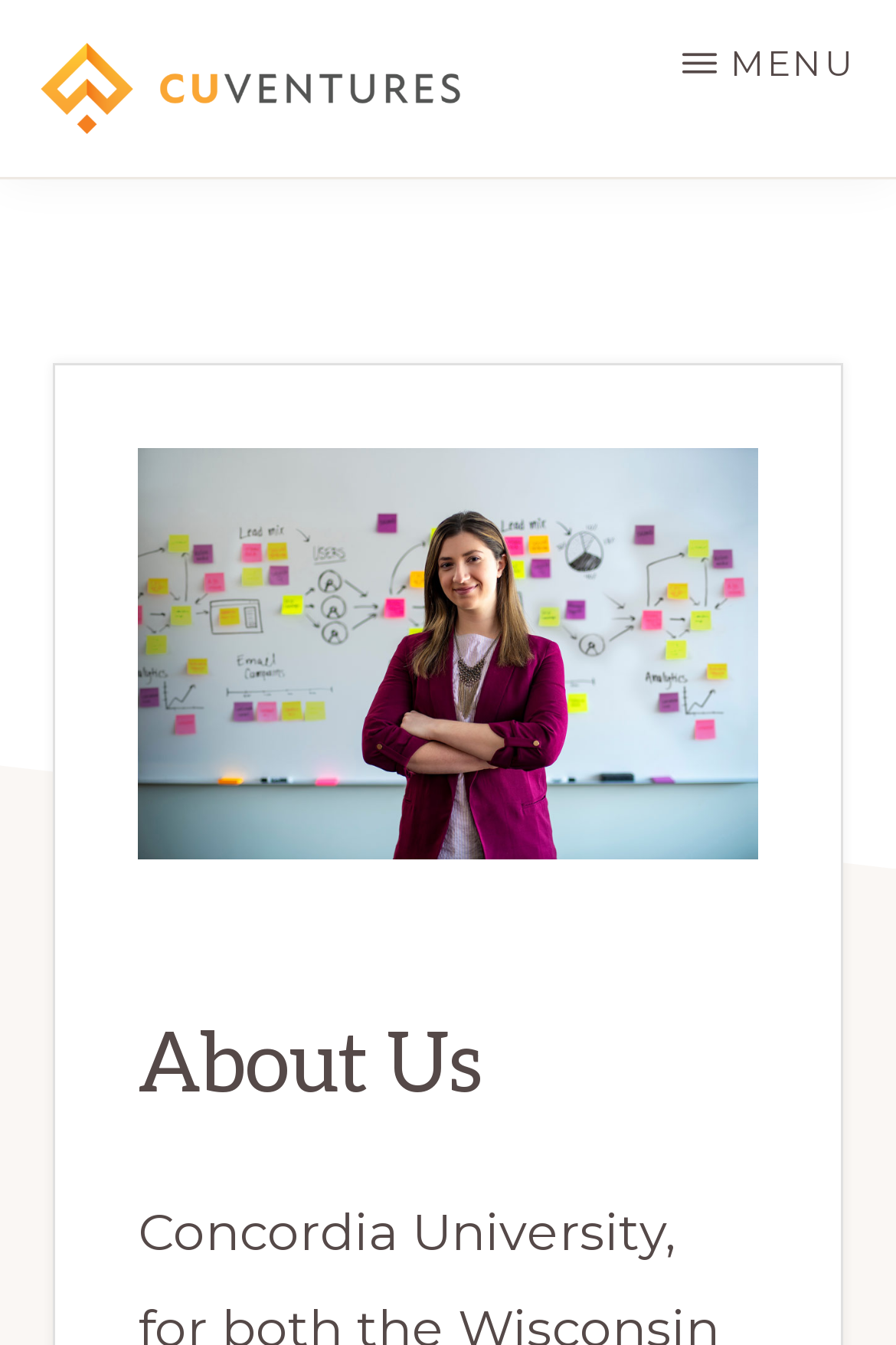What is the purpose of the 'Skip to main content' link?
Please provide a single word or phrase answer based on the image.

Accessibility